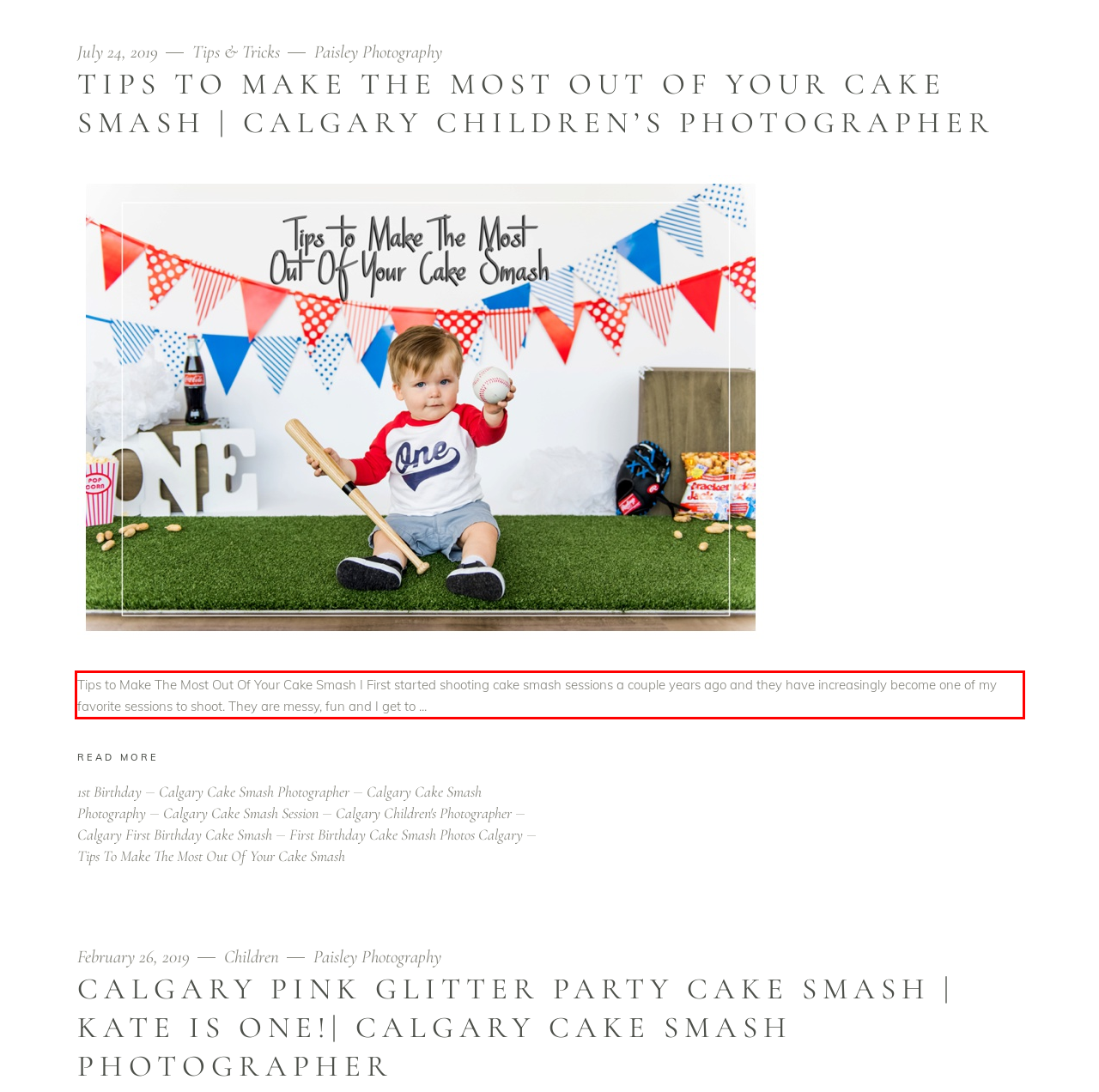Given a webpage screenshot, locate the red bounding box and extract the text content found inside it.

Tips to Make The Most Out Of Your Cake Smash I First started shooting cake smash sessions a couple years ago and they have increasingly become one of my favorite sessions to shoot. They are messy, fun and I get to